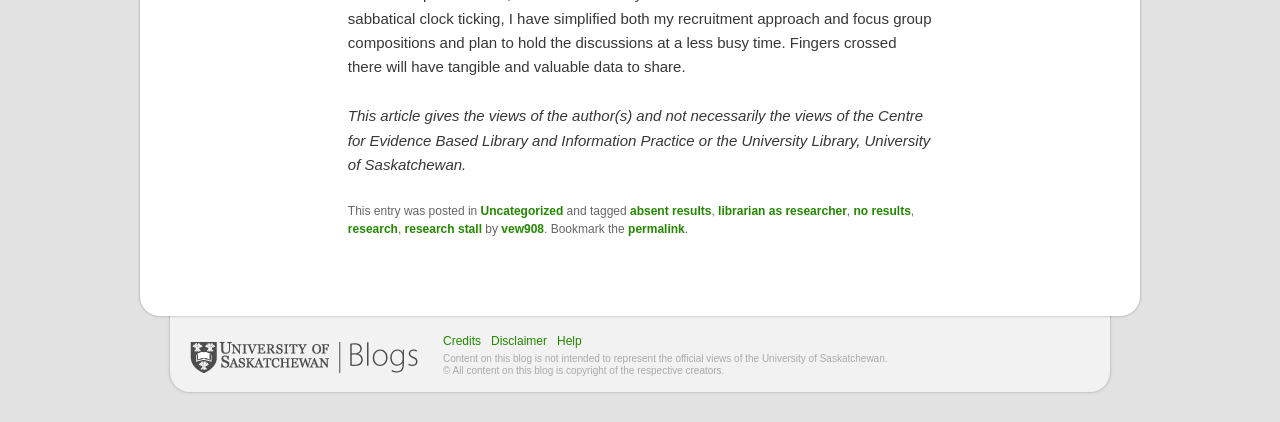What is the copyright notice about?
Answer the question with as much detail as you can, using the image as a reference.

The copyright notice is about all content on this blog being copyright of the respective creators, which is mentioned in the static text element with bounding box coordinates [0.346, 0.864, 0.566, 0.89]